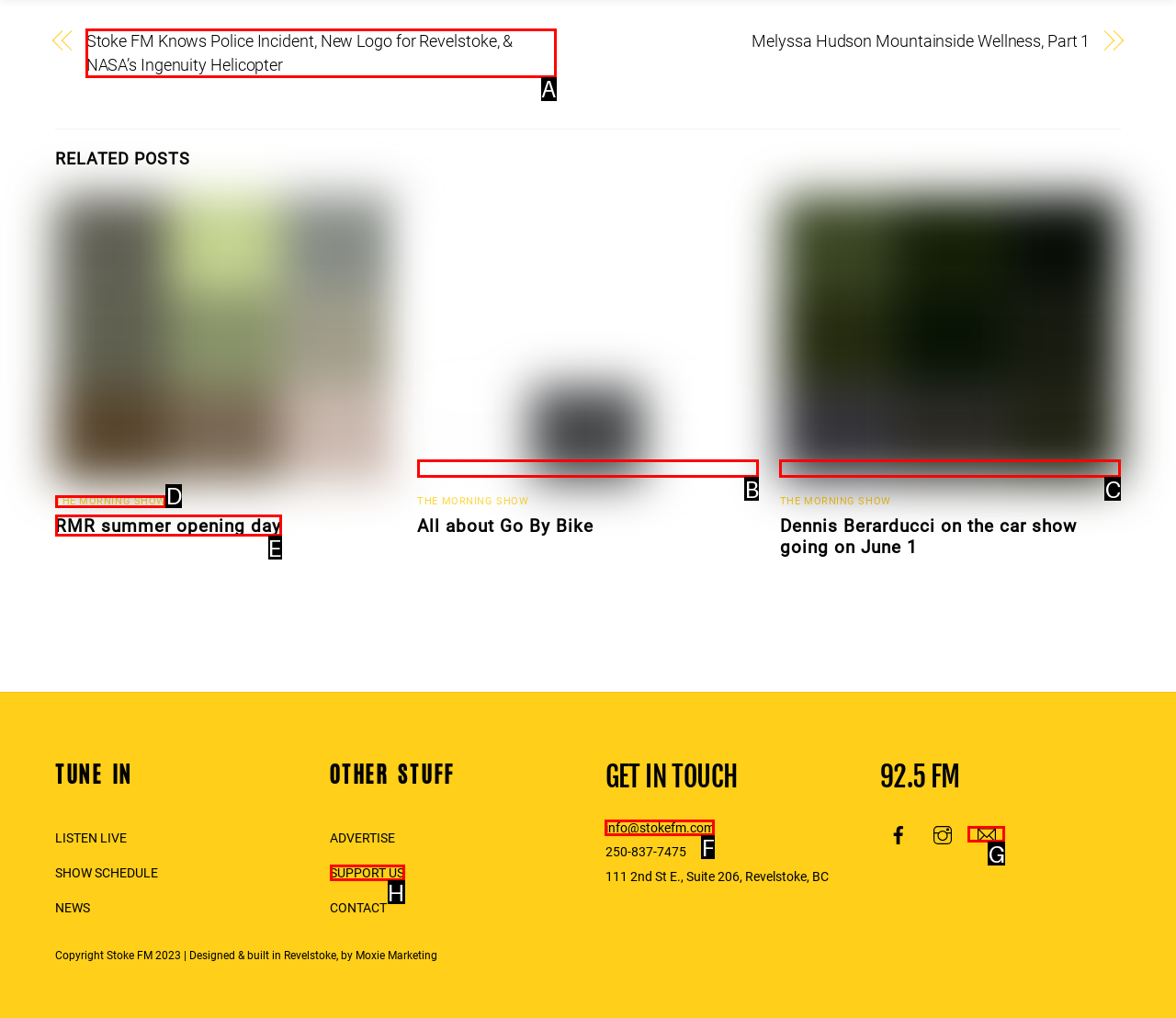Which HTML element fits the description: RMR summer opening day? Respond with the letter of the appropriate option directly.

E